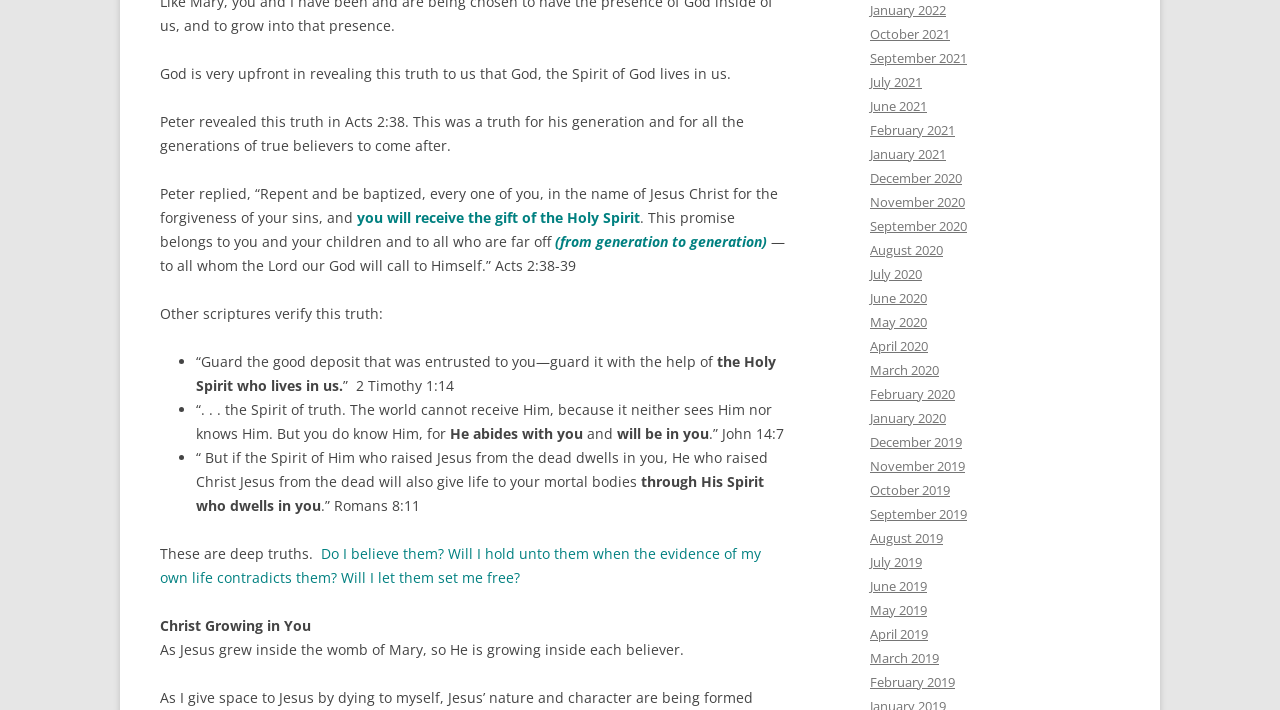Please examine the image and answer the question with a detailed explanation:
What is the result of the Spirit of God dwelling in believers according to Romans 8:11?

According to Romans 8:11, if the Spirit of God dwells in believers, He who raised Christ Jesus from the dead will also give life to their mortal bodies through His Spirit who dwells in them. This means that the Spirit of God has the power to bring spiritual life and transformation to believers.